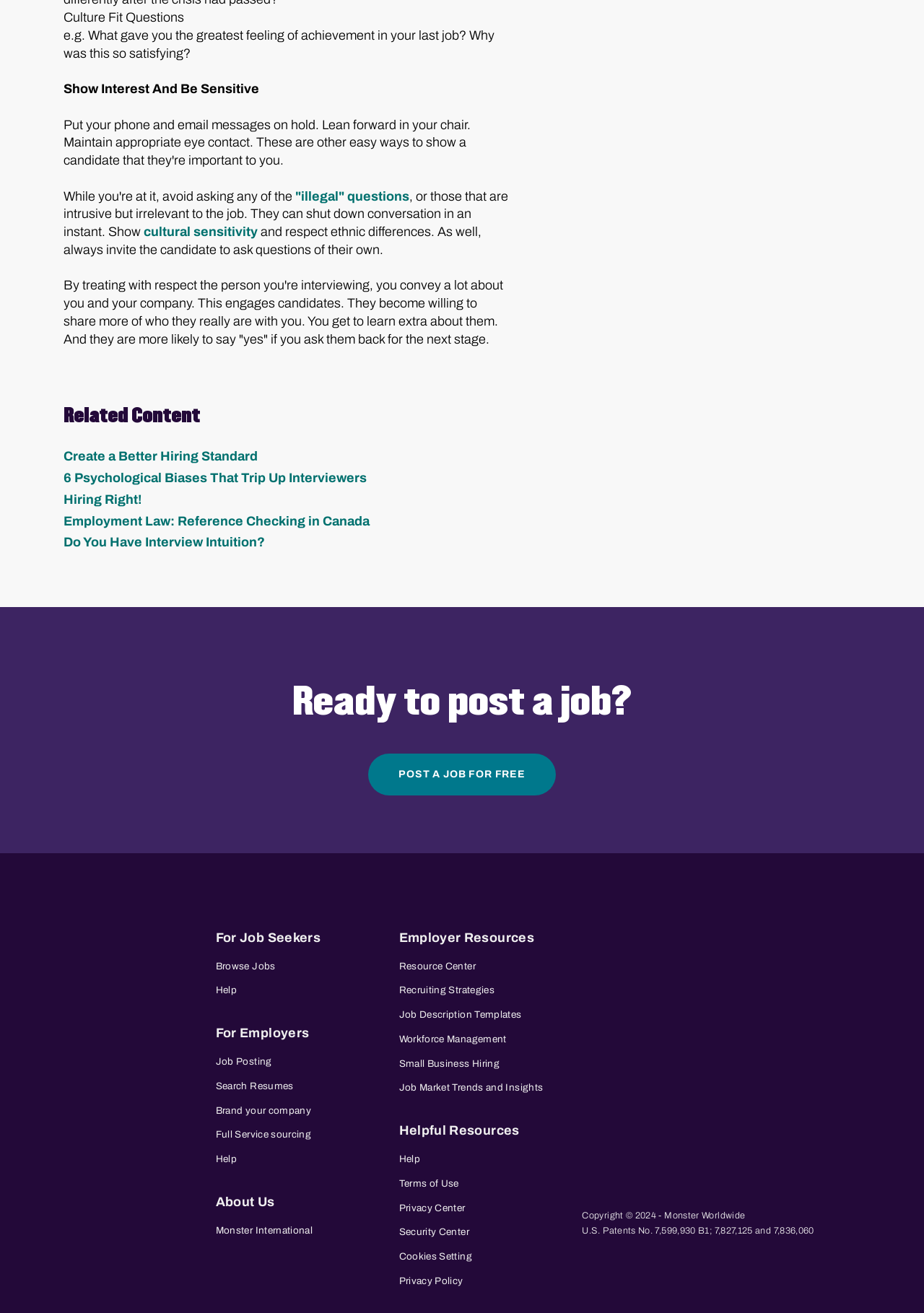Locate the bounding box coordinates for the element described below: "For Job Seekers". The coordinates must be four float values between 0 and 1, formatted as [left, top, right, bottom].

[0.233, 0.702, 0.347, 0.727]